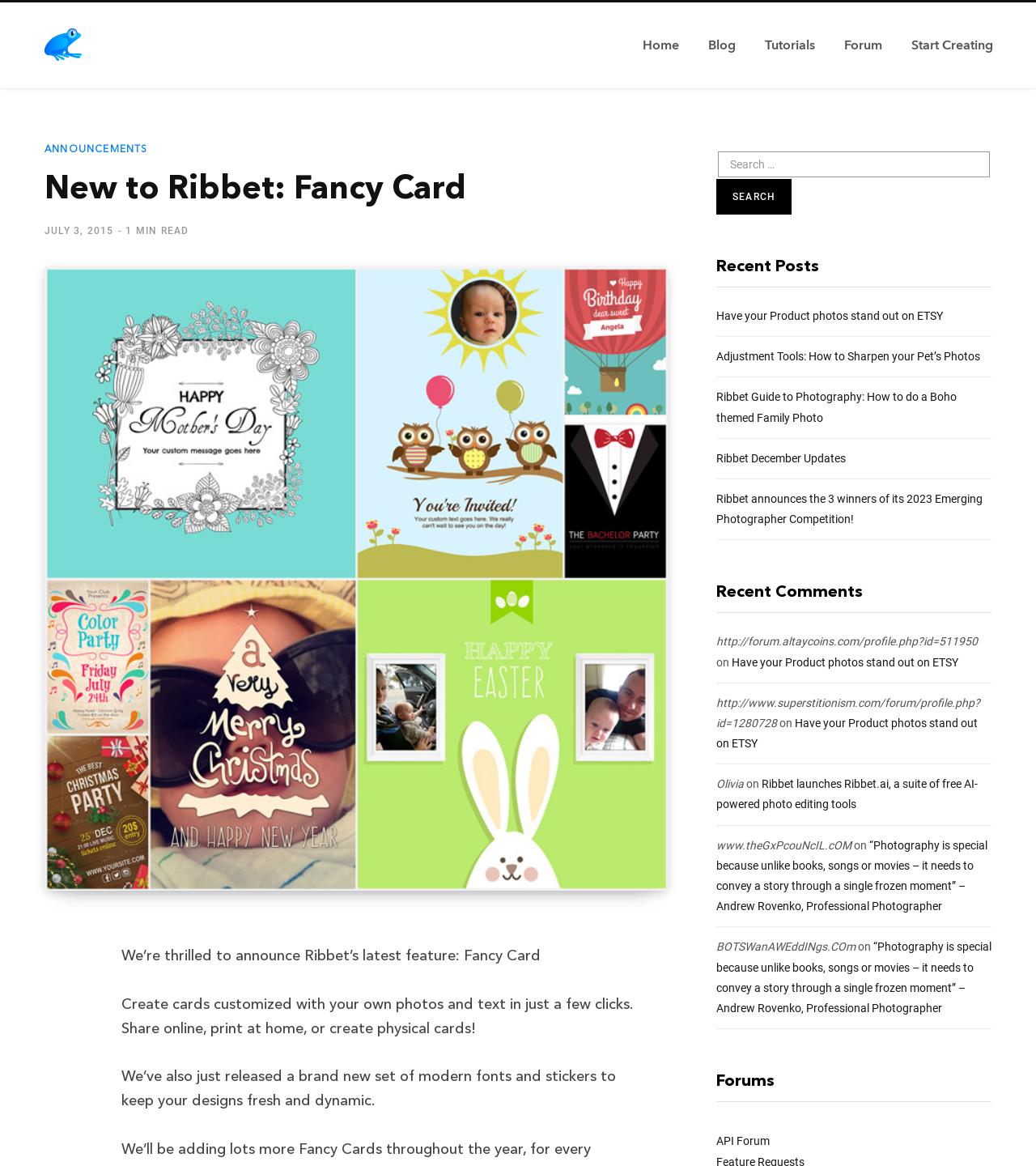Reply to the question with a brief word or phrase: What is the title of the blog post?

New to Ribbet: Fancy Card